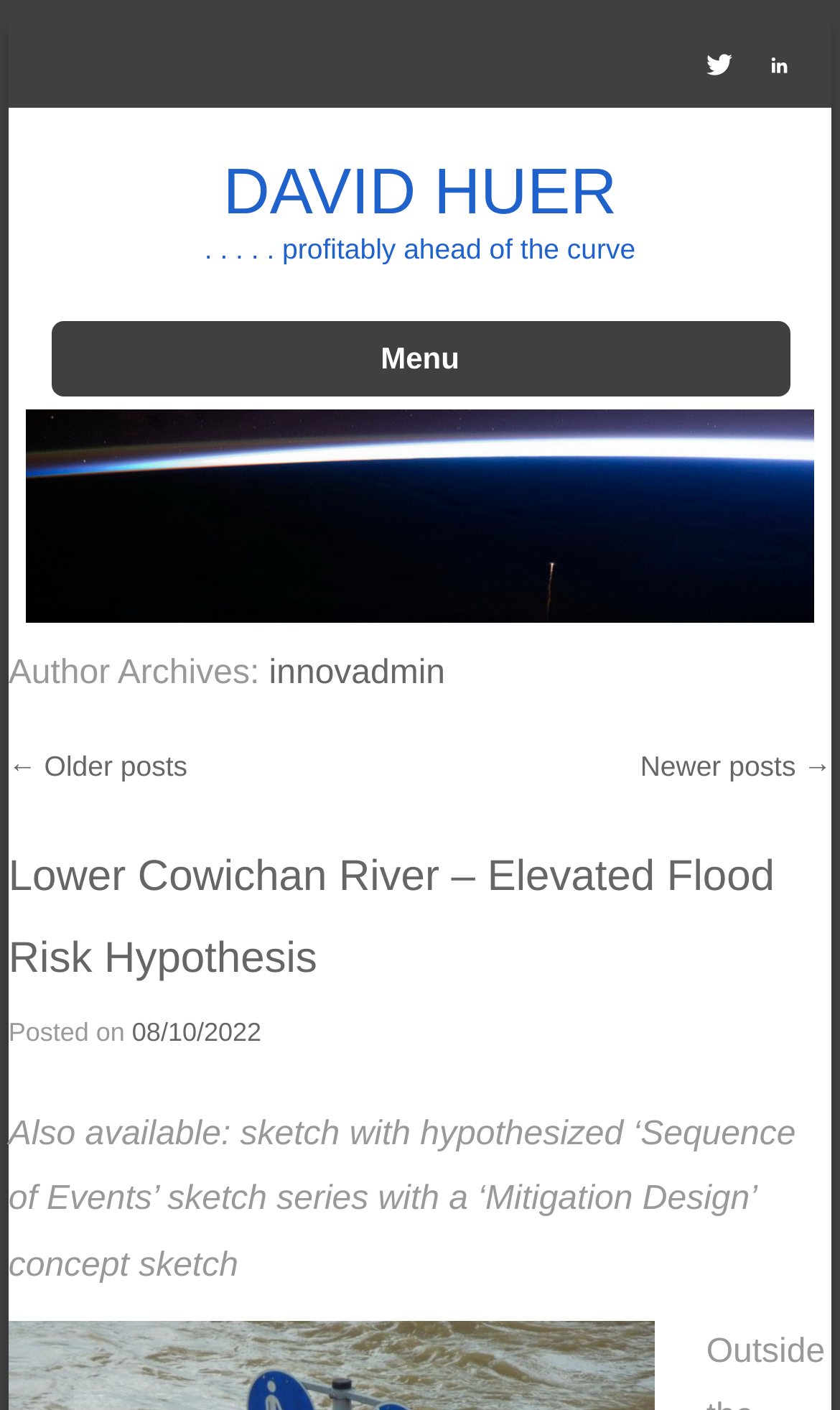Based on the image, provide a detailed response to the question:
What is the title of the current post?

I found the title of the current post by looking at the heading 'Lower Cowichan River – Elevated Flood Risk Hypothesis' which is the main title of the post.